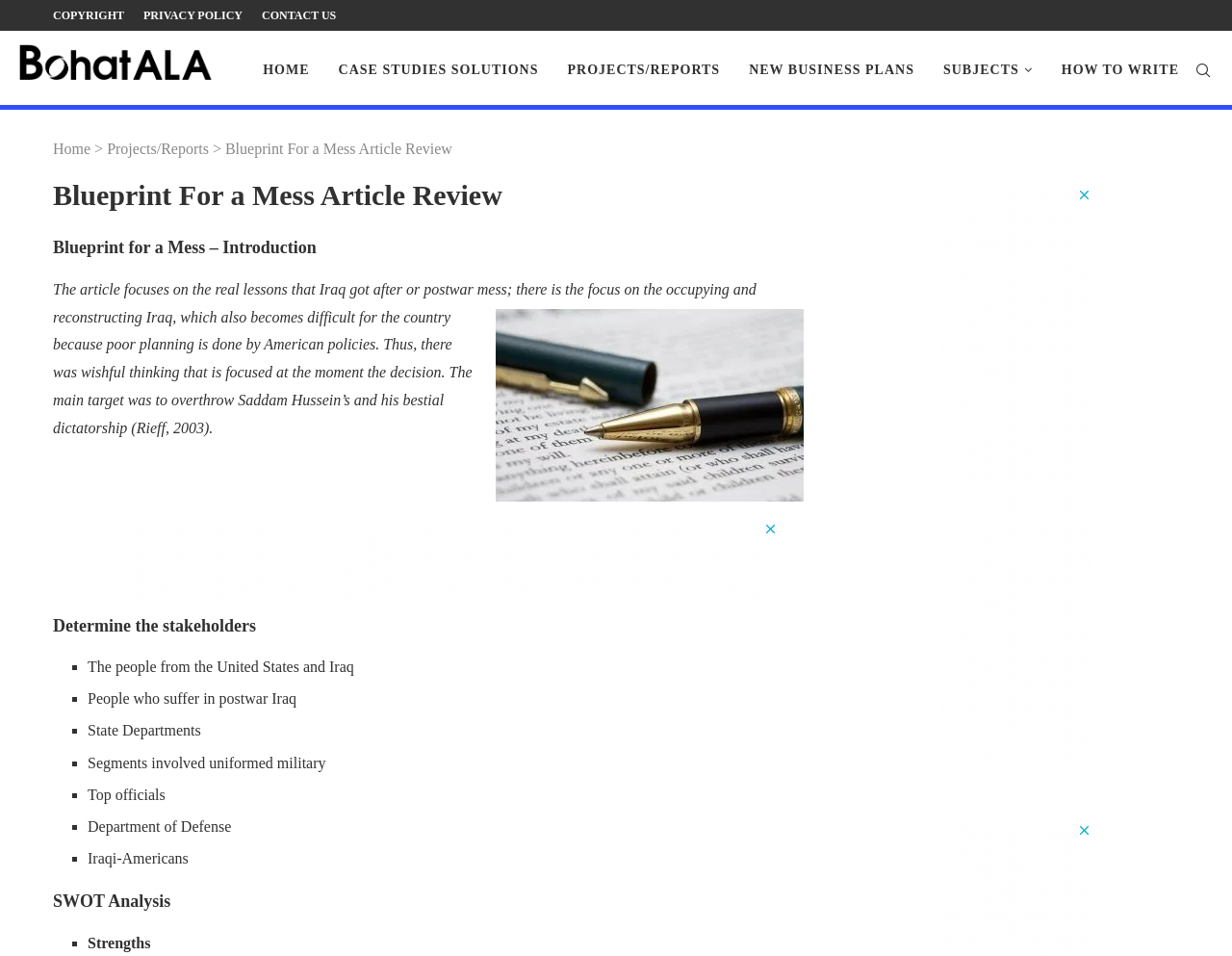Please reply to the following question using a single word or phrase: 
What is the purpose of the SWOT Analysis section?

to analyze strengths and weaknesses